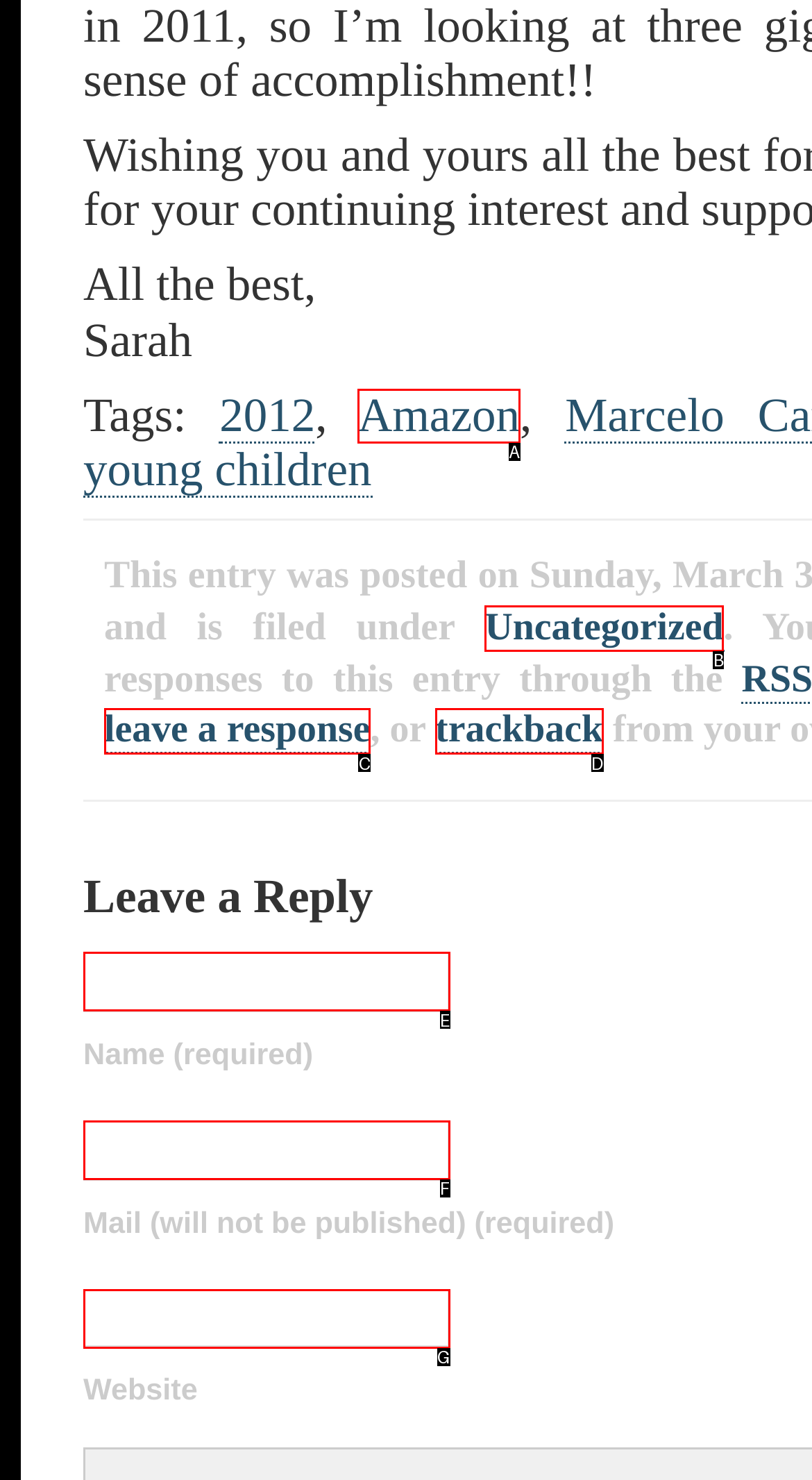Determine the HTML element that best matches this description: leave a response from the given choices. Respond with the corresponding letter.

C